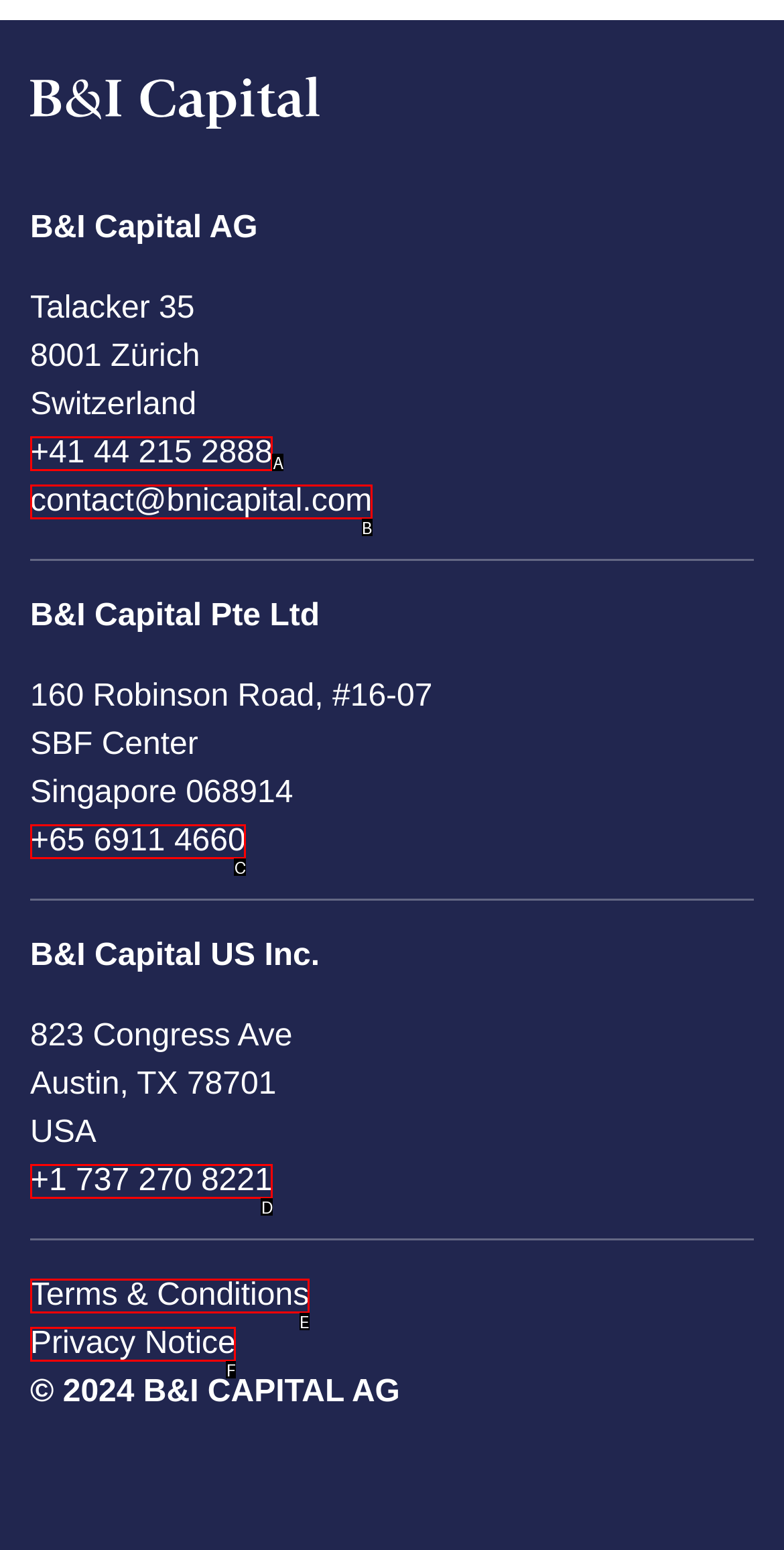Given the description: +41 44 215 2888, identify the corresponding option. Answer with the letter of the appropriate option directly.

A